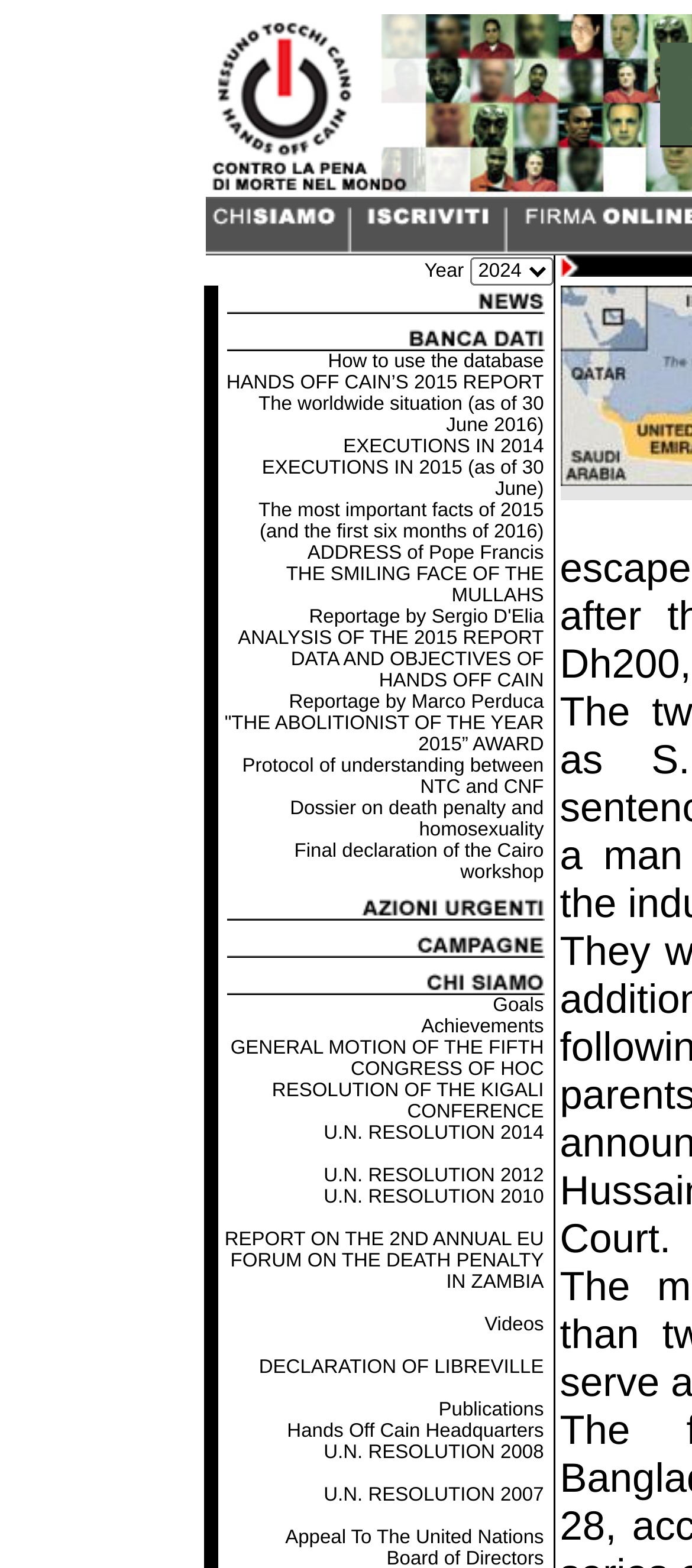Identify the bounding box coordinates of the area you need to click to perform the following instruction: "Click the Military Deals Logo".

None